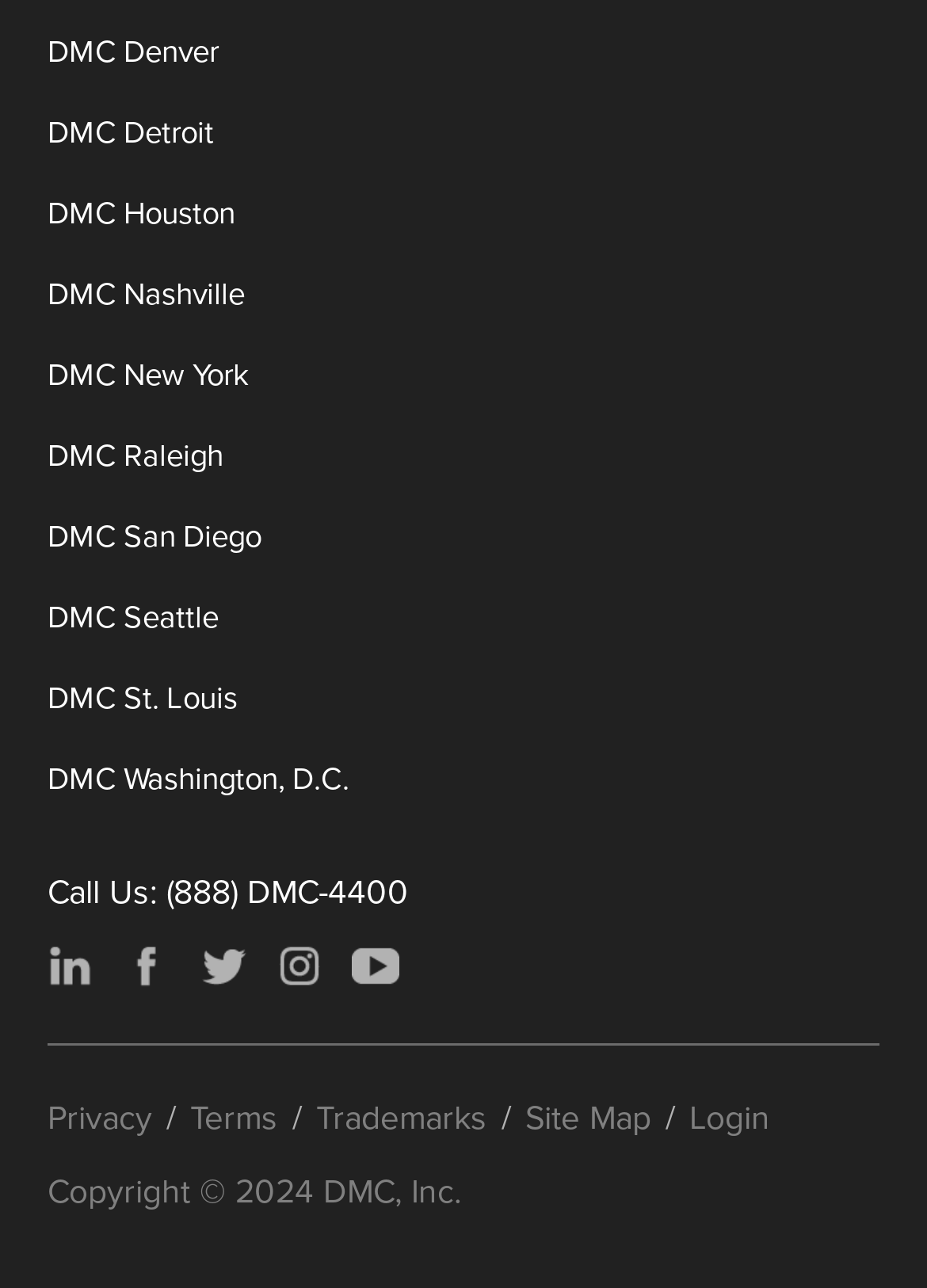Review the image closely and give a comprehensive answer to the question: What is the phone number to call?

I found the phone number '(888) DMC-4400' next to the 'Call Us:' text, which suggests that it is the phone number to call.